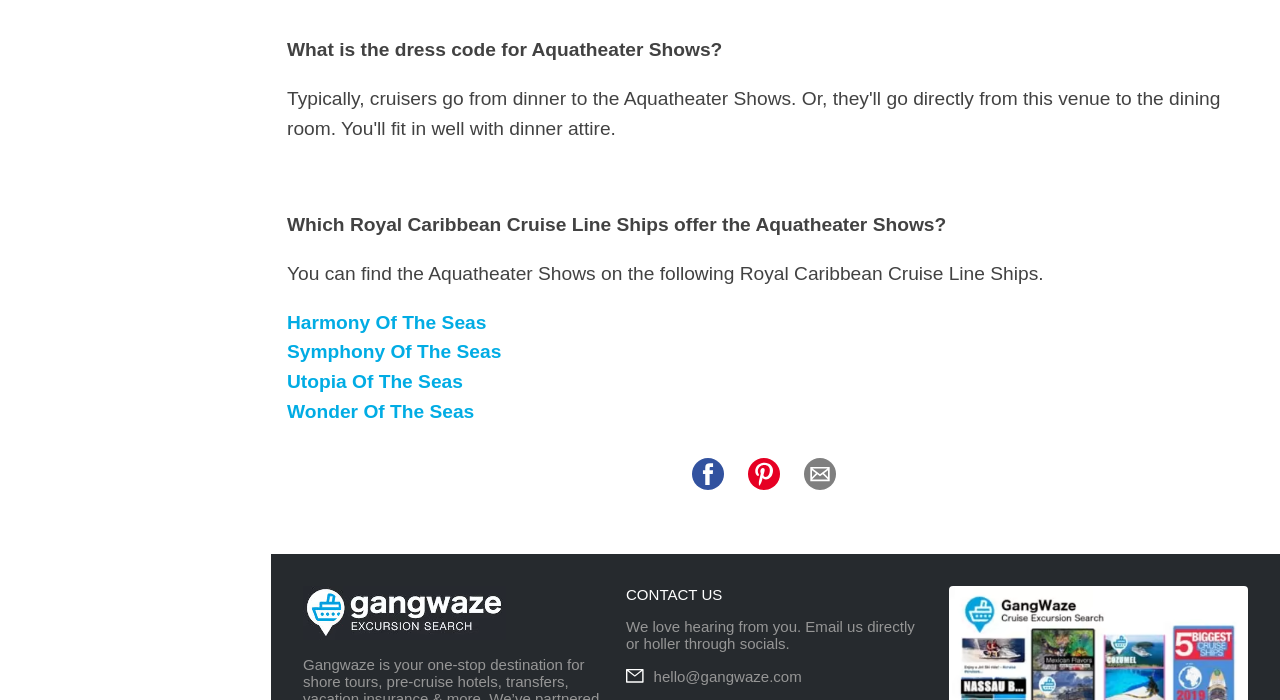How many Royal Caribbean Cruise Line Ships offer the Aquatheater Shows?
Answer the question with a detailed and thorough explanation.

The webpage lists four Royal Caribbean Cruise Line Ships that offer the Aquatheater Shows: Harmony Of The Seas, Symphony Of The Seas, Utopia Of The Seas, and Wonder Of The Seas.